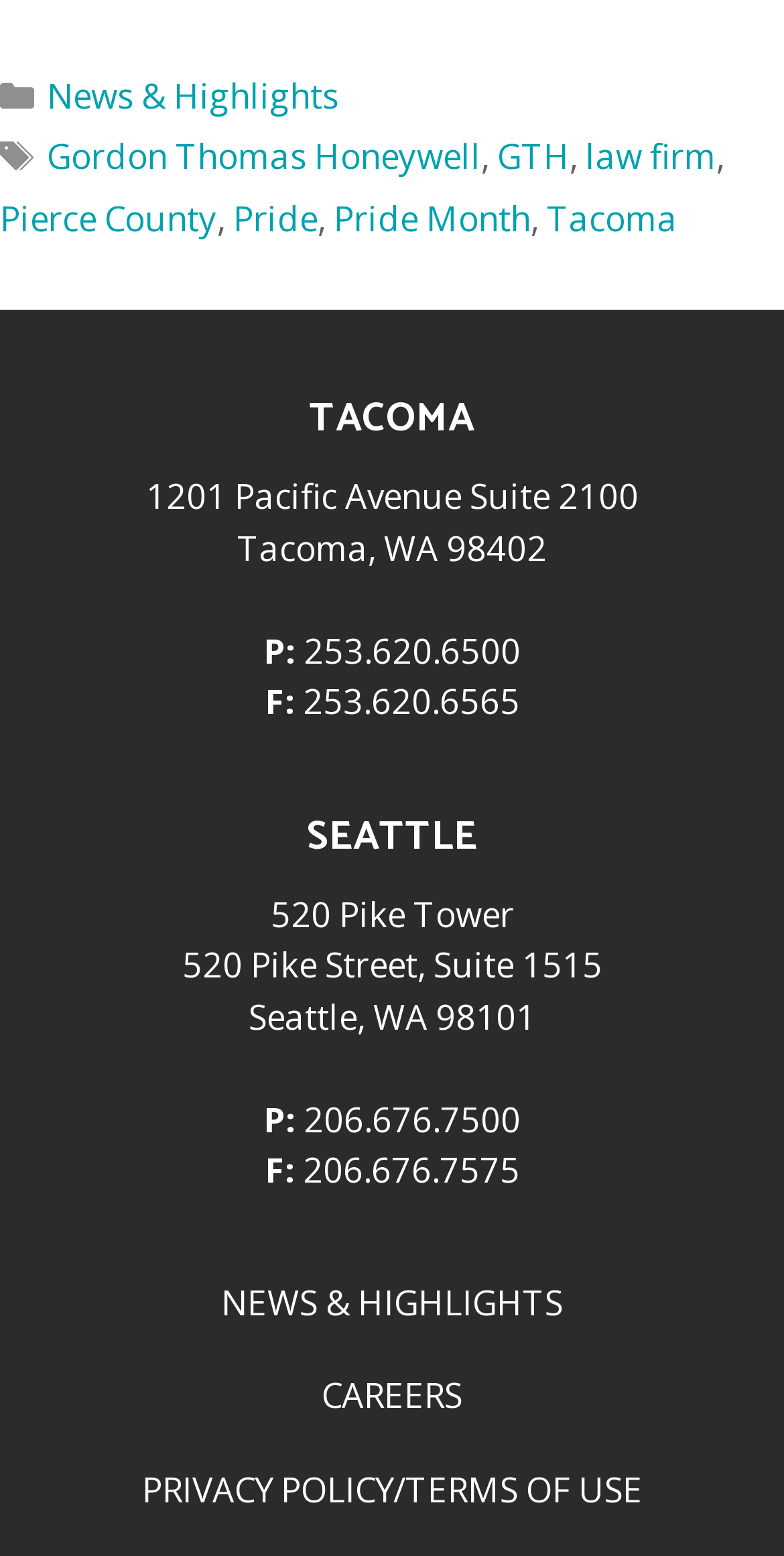What is the fax number of the Tacoma office? Look at the image and give a one-word or short phrase answer.

253.620.6565